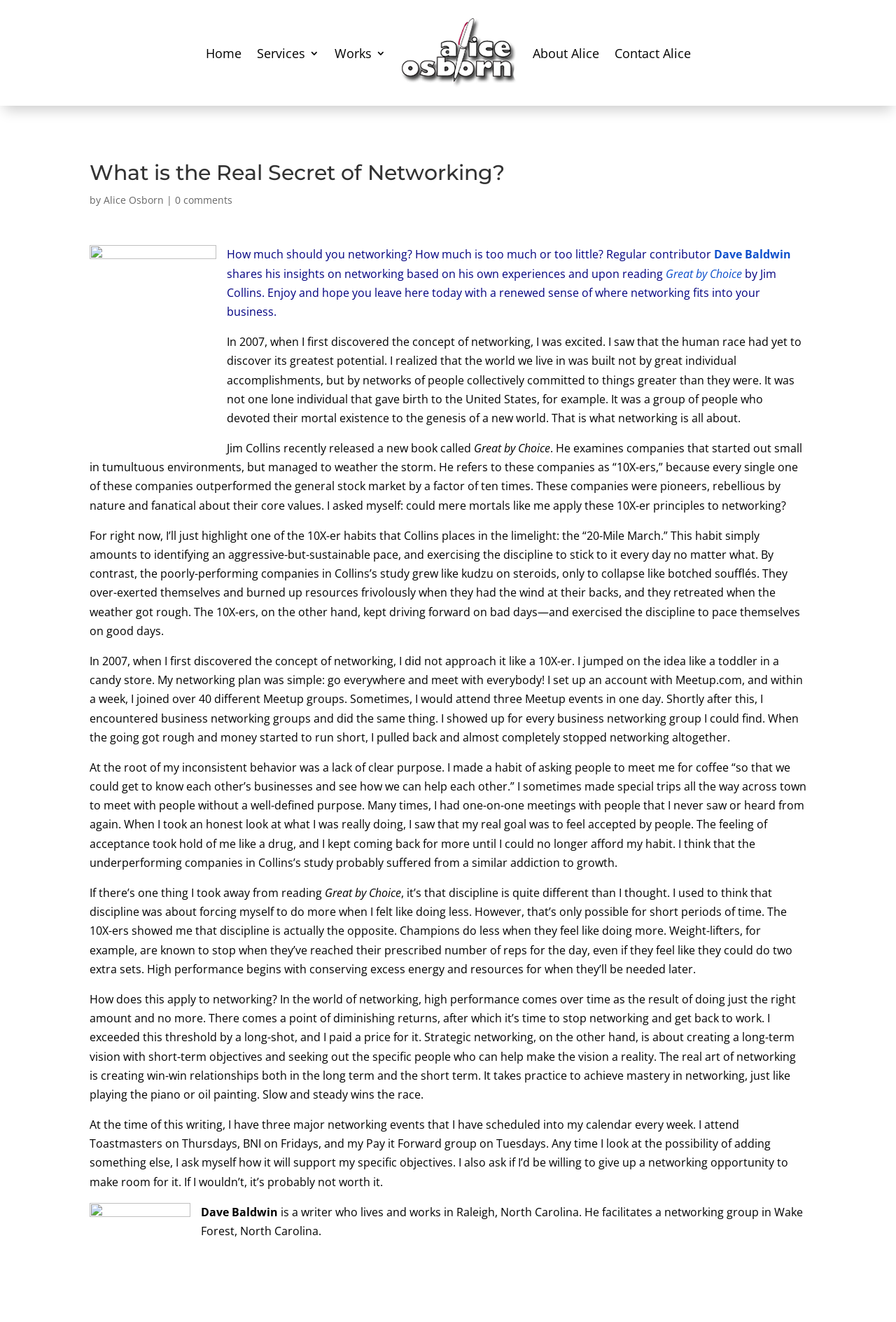Provide an in-depth caption for the contents of the webpage.

This webpage is about the real secret of networking, written by Alice Osborn. At the top, there is a navigation menu with links to "Home", "Services", "Works", and the author's logo. To the right of the logo, there are links to "About Alice" and "Contact Alice".

Below the navigation menu, there is a heading that reads "What is the Real Secret of Networking?" followed by the author's name and a link to "0 comments". Next to the heading, there is an image.

The main content of the webpage is a long article that discusses the concept of networking. The article is divided into several paragraphs, each exploring a different aspect of networking. The author shares their personal experience of discovering the concept of networking and how they initially approached it with enthusiasm but without a clear purpose. They then discuss the importance of discipline in networking, citing examples from a book called "Great by Choice" by Jim Collins.

Throughout the article, there are links to other resources, including the book "Great by Choice" and a networking group facilitated by Dave Baldwin. The article concludes with the author's current approach to networking, which involves attending three specific networking events every week and being strategic about who they meet with.

At the bottom of the webpage, there is a brief bio of Dave Baldwin, who is a writer and facilitator of a networking group in Wake Forest, North Carolina.